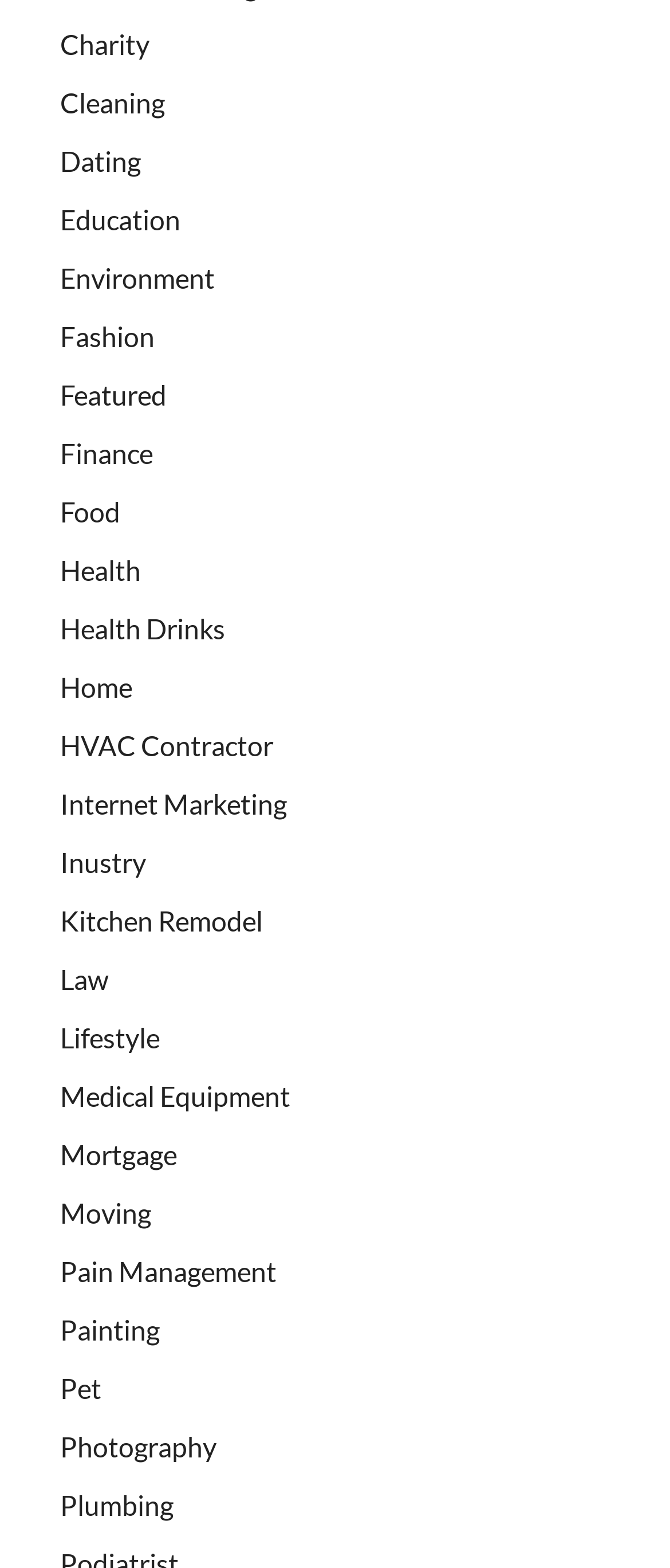How many categories are listed?
Based on the screenshot, answer the question with a single word or phrase.

28